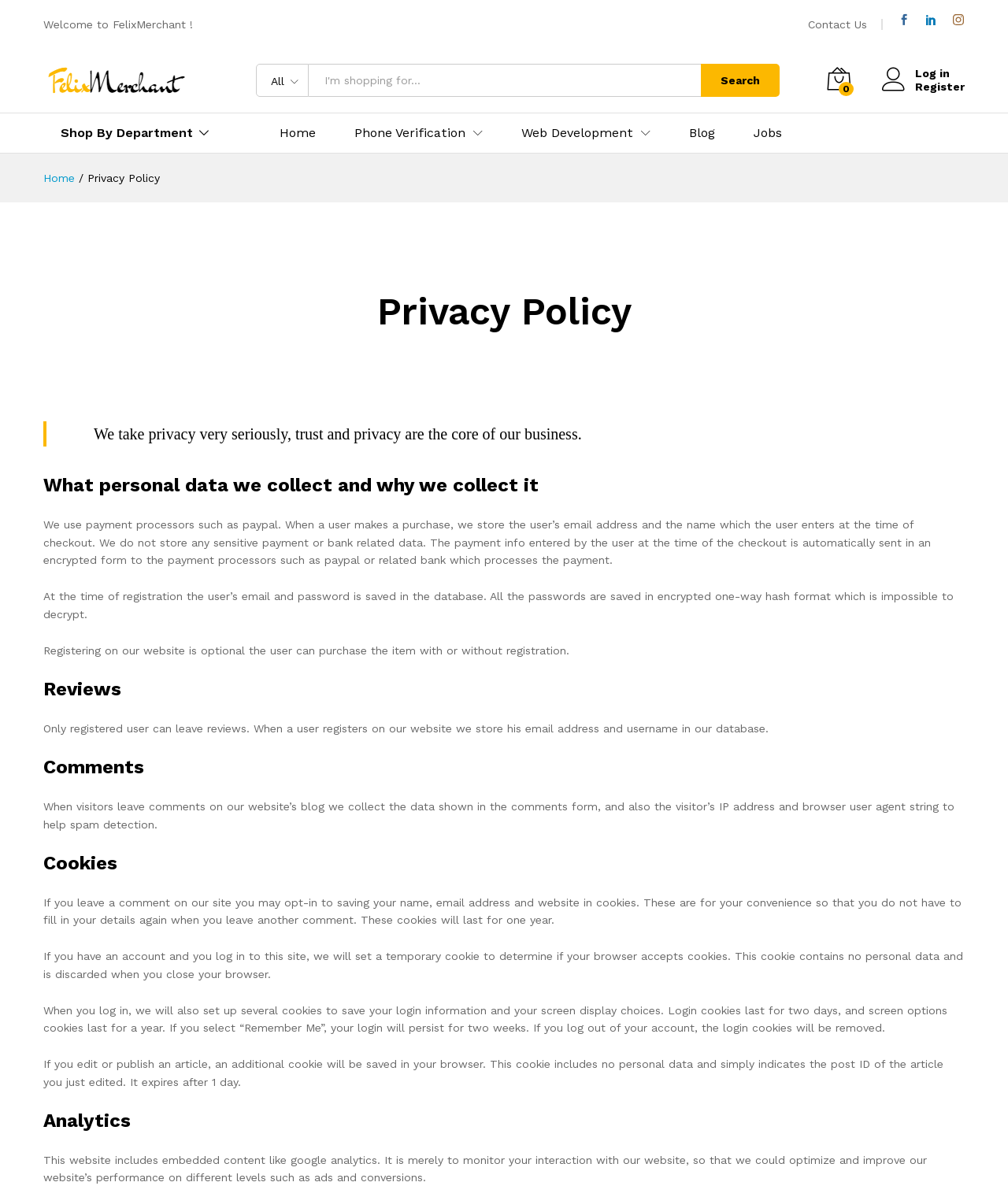Use the details in the image to answer the question thoroughly: 
How long do login cookies last?

I found the answer in the 'Cookies' section, which explains that login cookies last for two days, and screen options cookies last for a year.